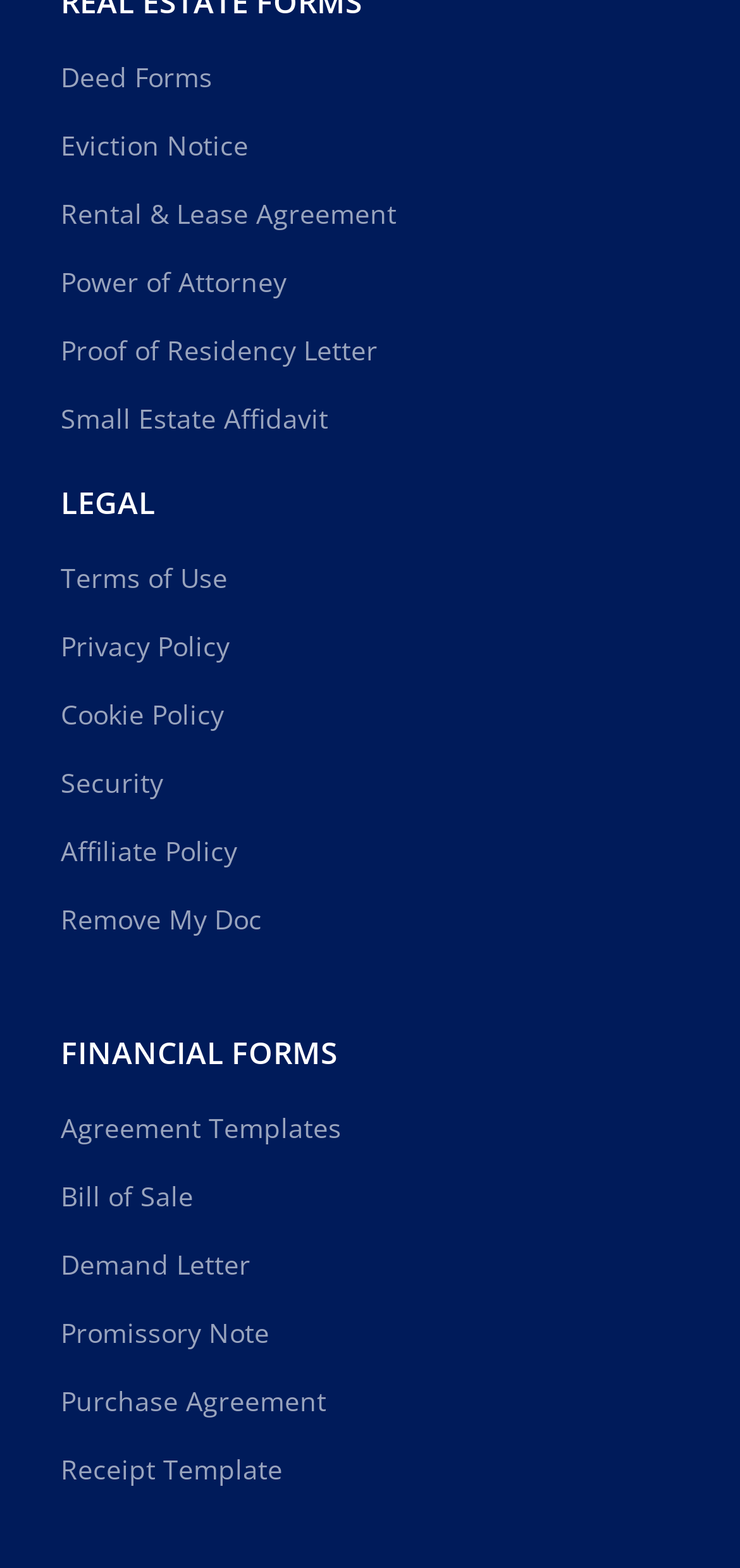Find and provide the bounding box coordinates for the UI element described with: "Cookie Policy".

[0.082, 0.434, 0.918, 0.478]